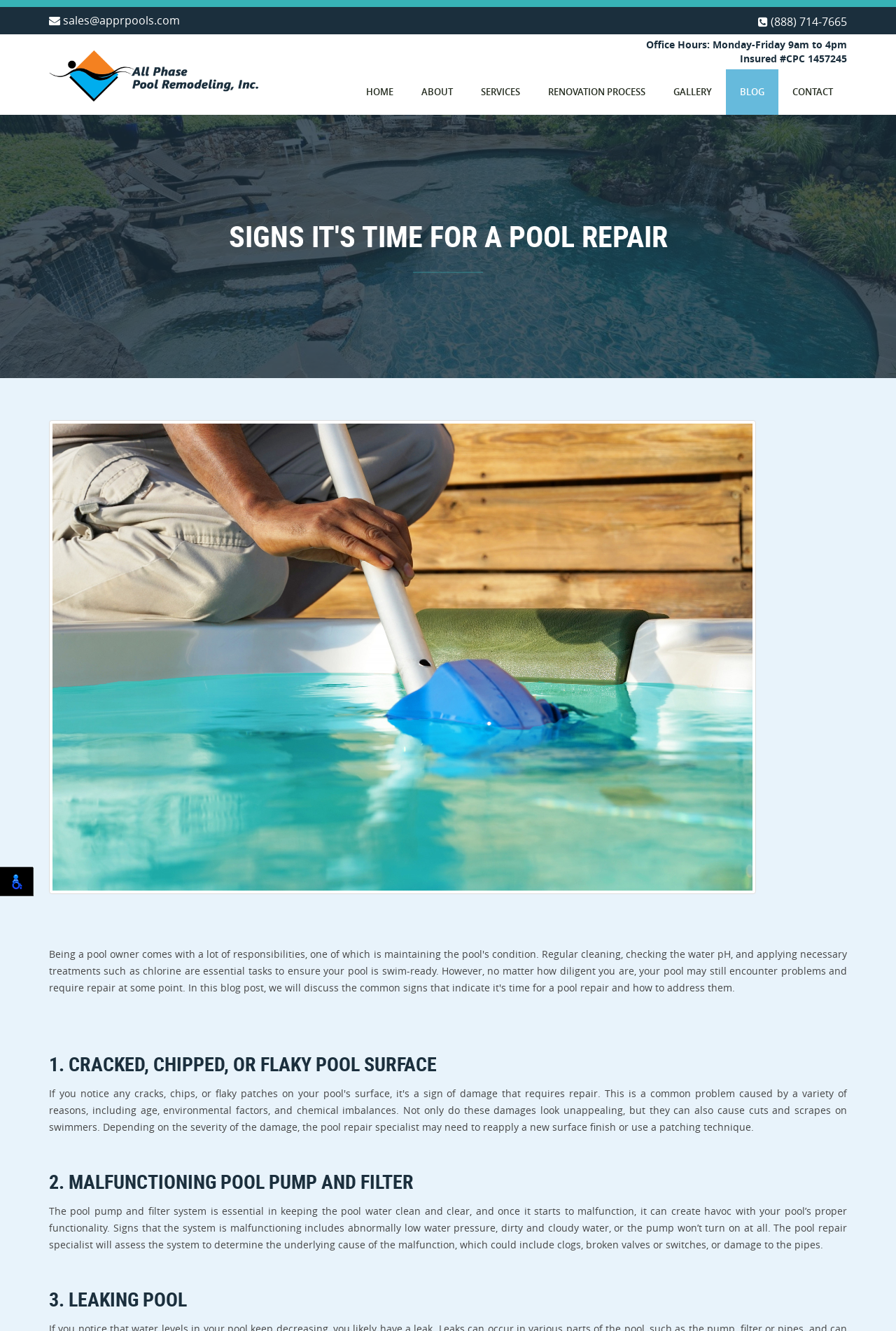Please identify the bounding box coordinates of where to click in order to follow the instruction: "View the company's gallery".

[0.736, 0.052, 0.81, 0.086]